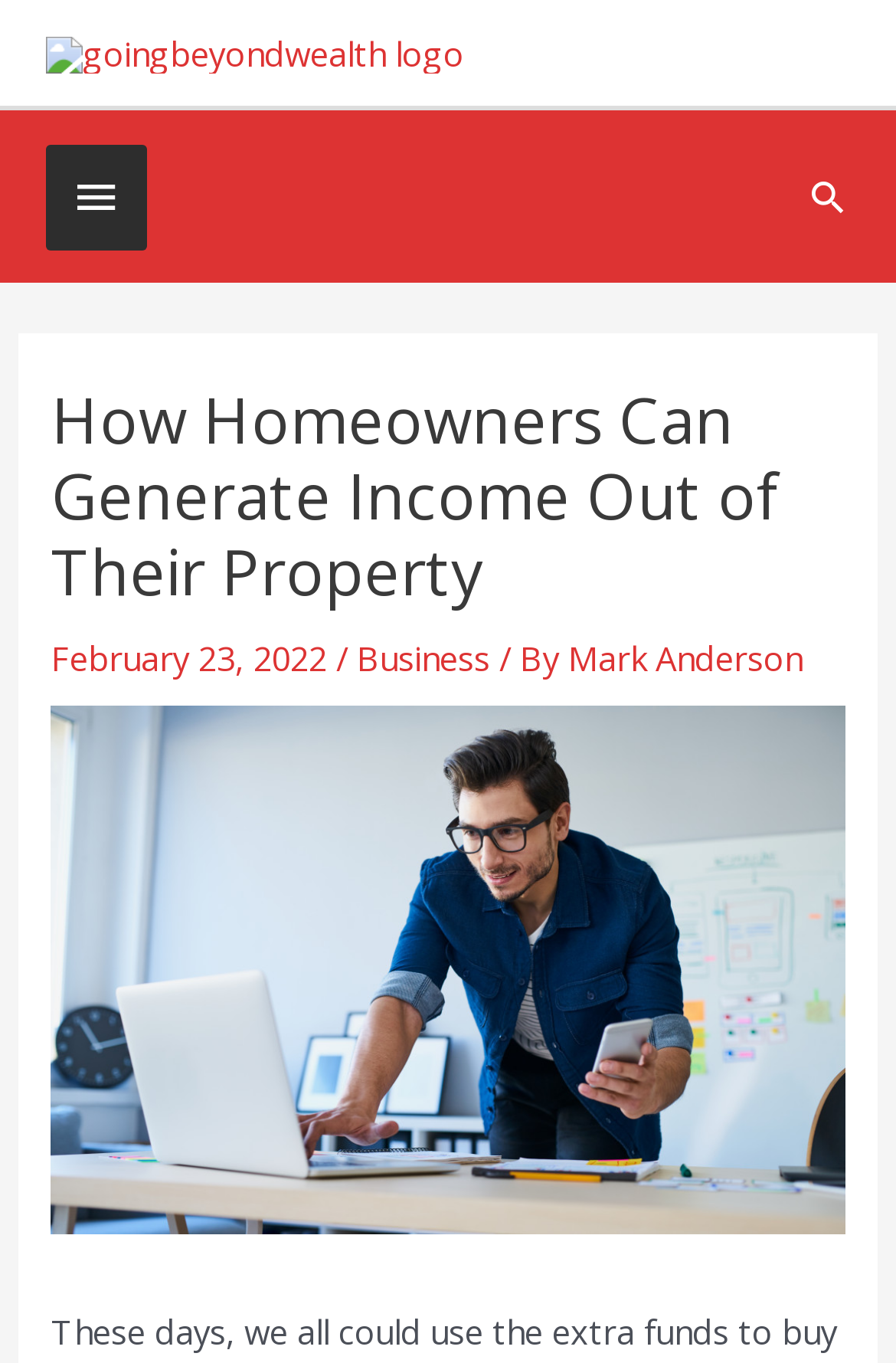Using the element description parent_node: Below Header, predict the bounding box coordinates for the UI element. Provide the coordinates in (top-left x, top-left y, bottom-right x, bottom-right y) format with values ranging from 0 to 1.

[0.051, 0.106, 0.164, 0.184]